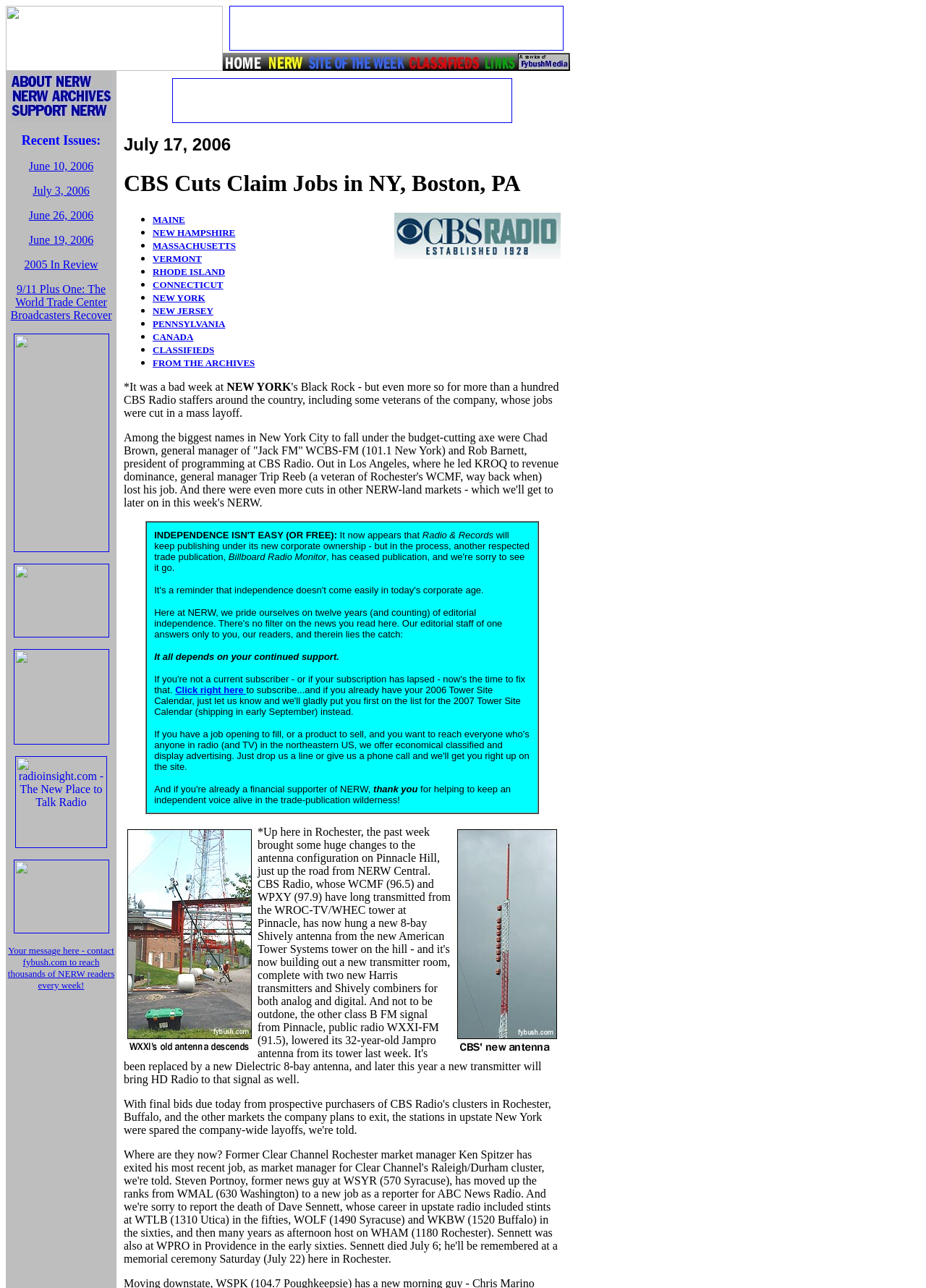Provide the bounding box coordinates for the area that should be clicked to complete the instruction: "Subscribe to NERW by clicking the link".

[0.189, 0.531, 0.266, 0.54]